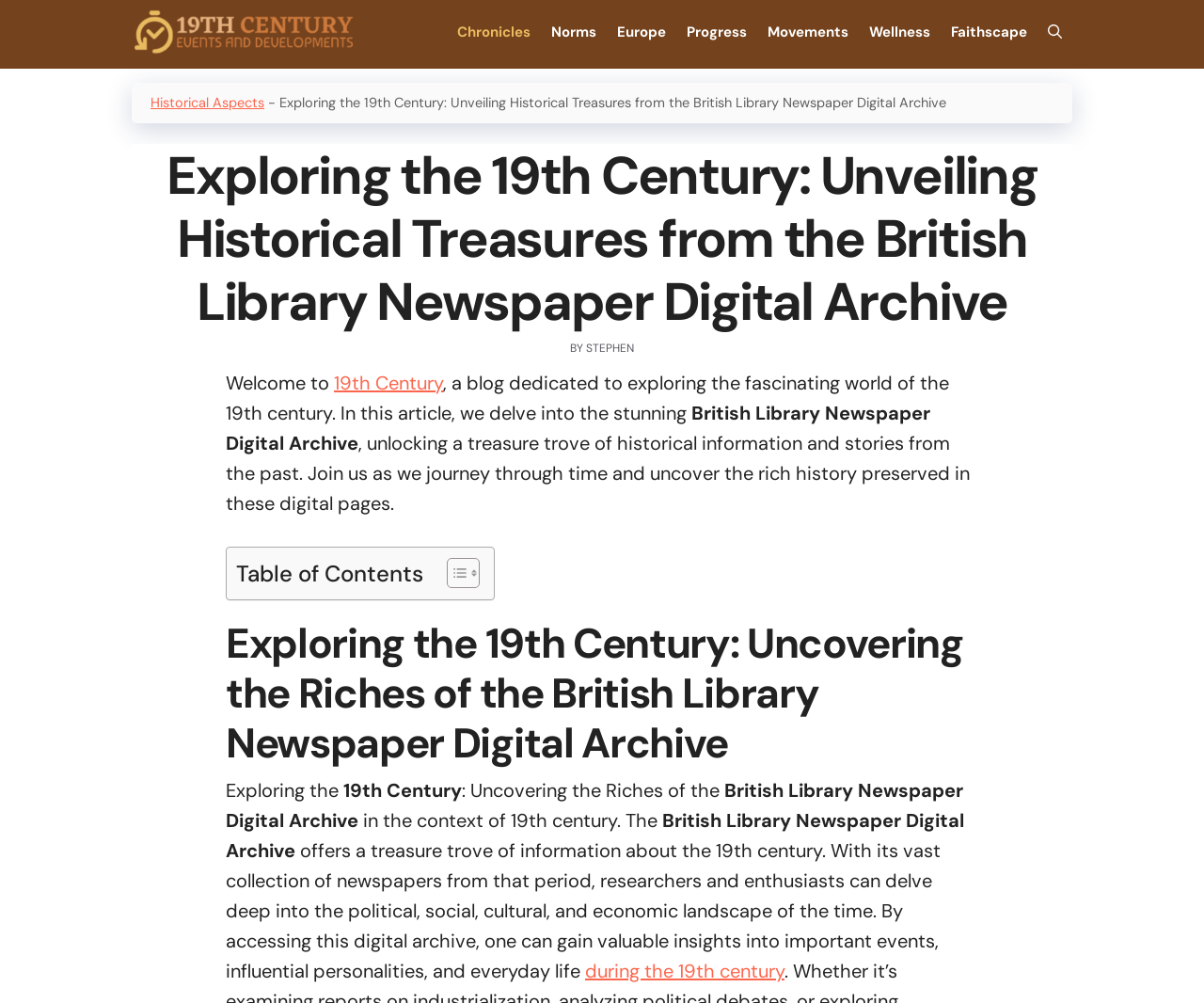Determine the bounding box coordinates for the clickable element to execute this instruction: "Follow the link to learn more about the 19th century". Provide the coordinates as four float numbers between 0 and 1, i.e., [left, top, right, bottom].

[0.486, 0.956, 0.652, 0.981]